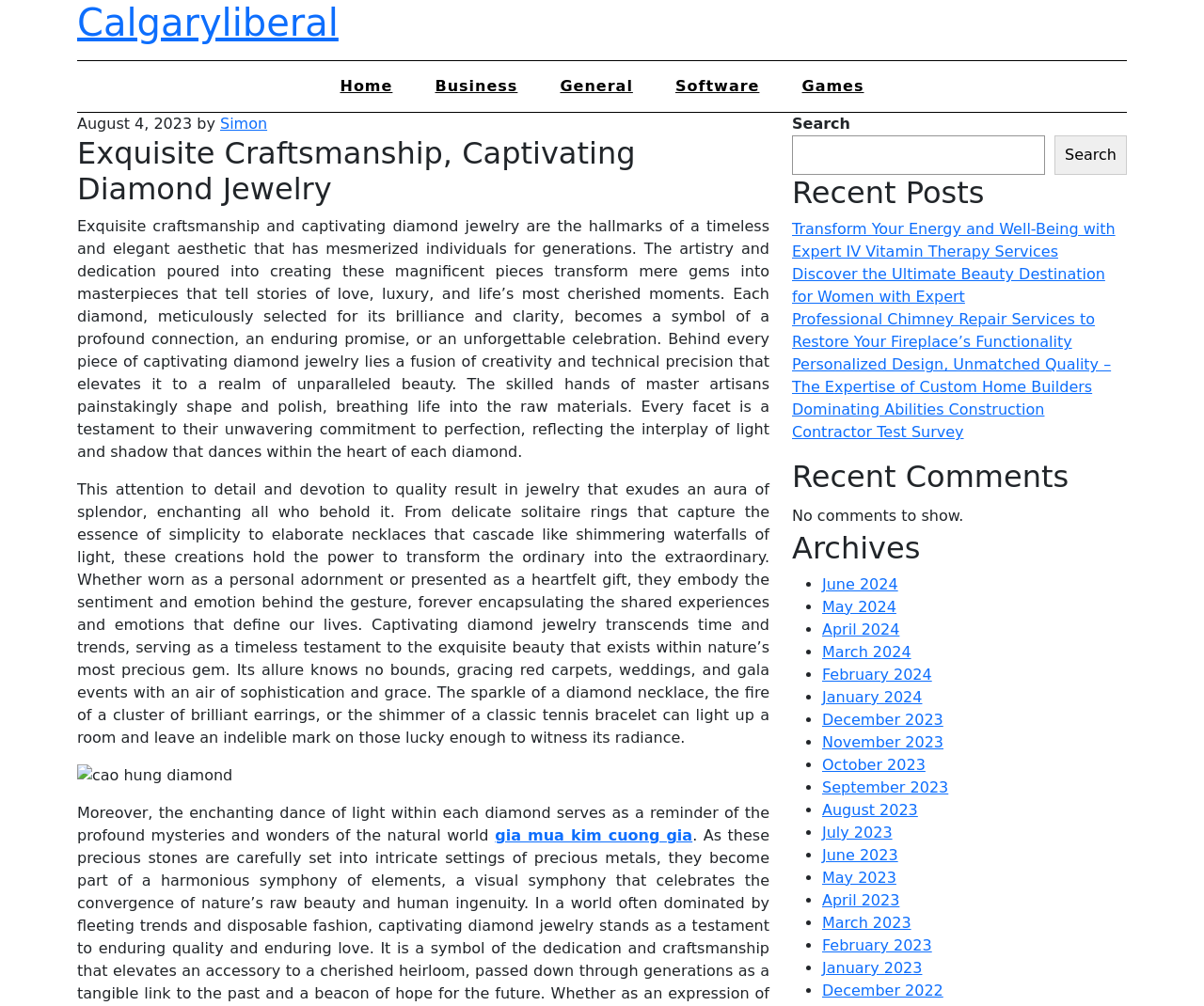Please specify the bounding box coordinates of the clickable region necessary for completing the following instruction: "Click on the 'Home' link". The coordinates must consist of four float numbers between 0 and 1, i.e., [left, top, right, bottom].

[0.267, 0.061, 0.342, 0.111]